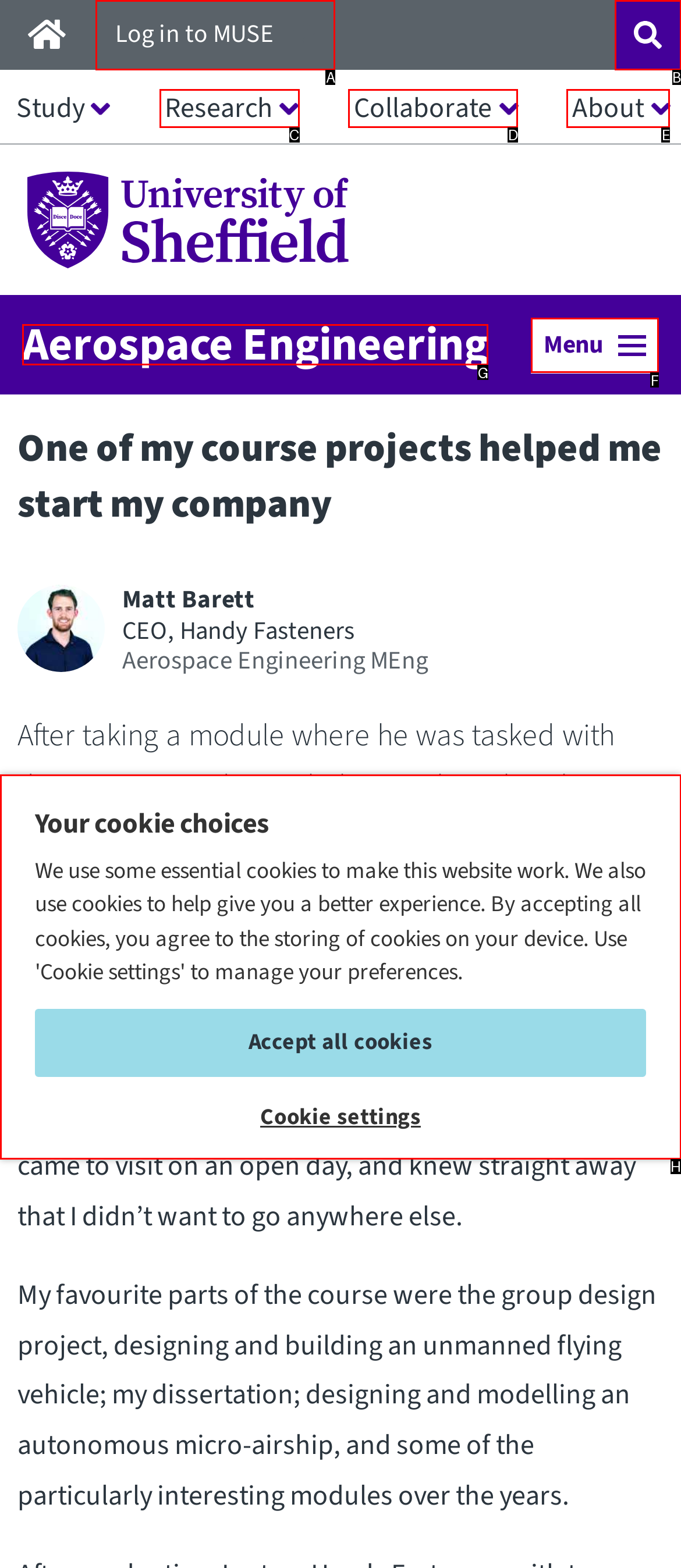Determine which HTML element to click for this task: Click the Aerospace Engineering link Provide the letter of the selected choice.

G